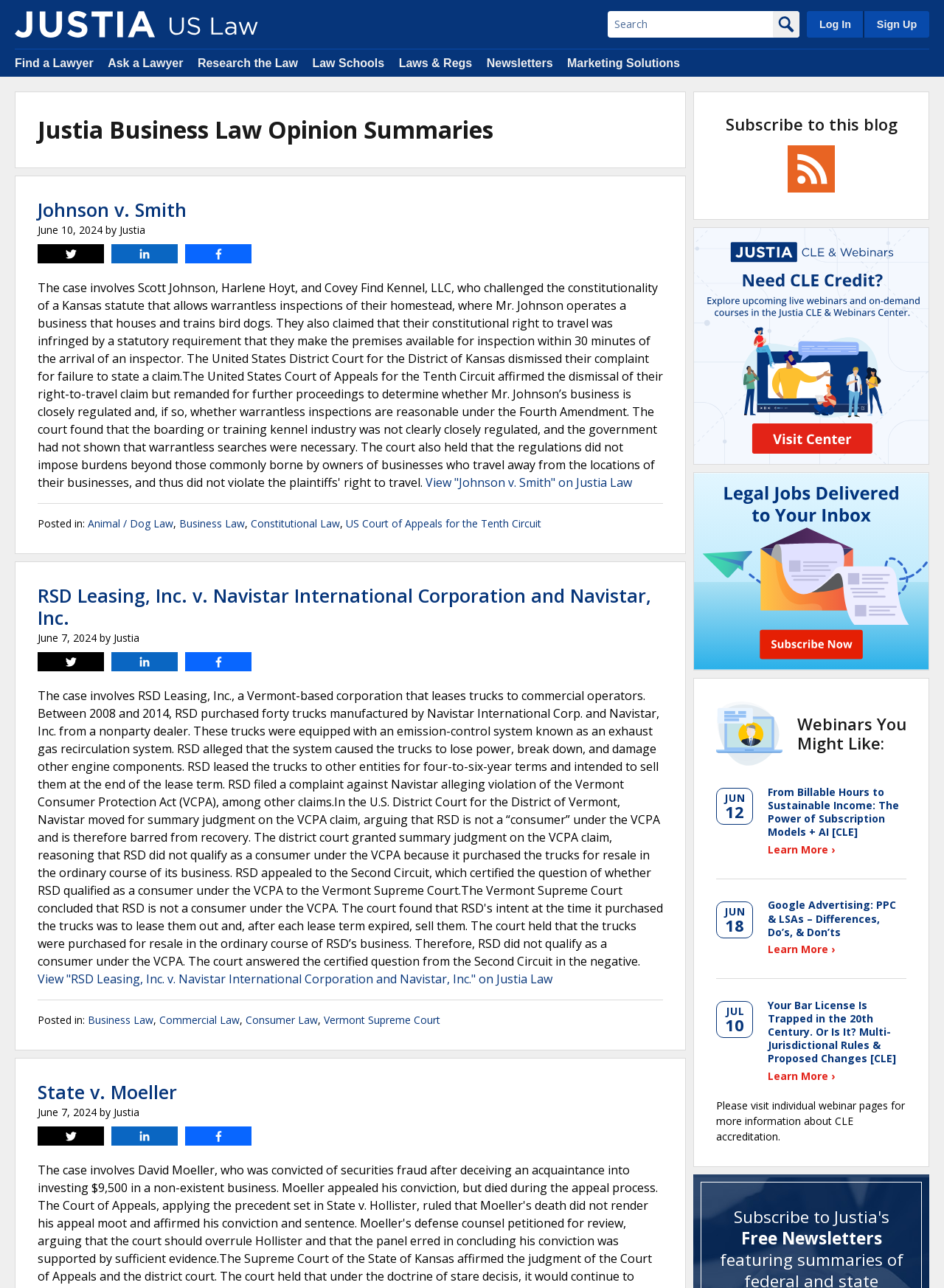What social media platforms can users share opinions on?
Please utilize the information in the image to give a detailed response to the question.

Each opinion summary on the webpage has a set of social media buttons, including Twitter, LinkedIn, and Facebook, which allow users to share the opinion on their respective social media platforms.